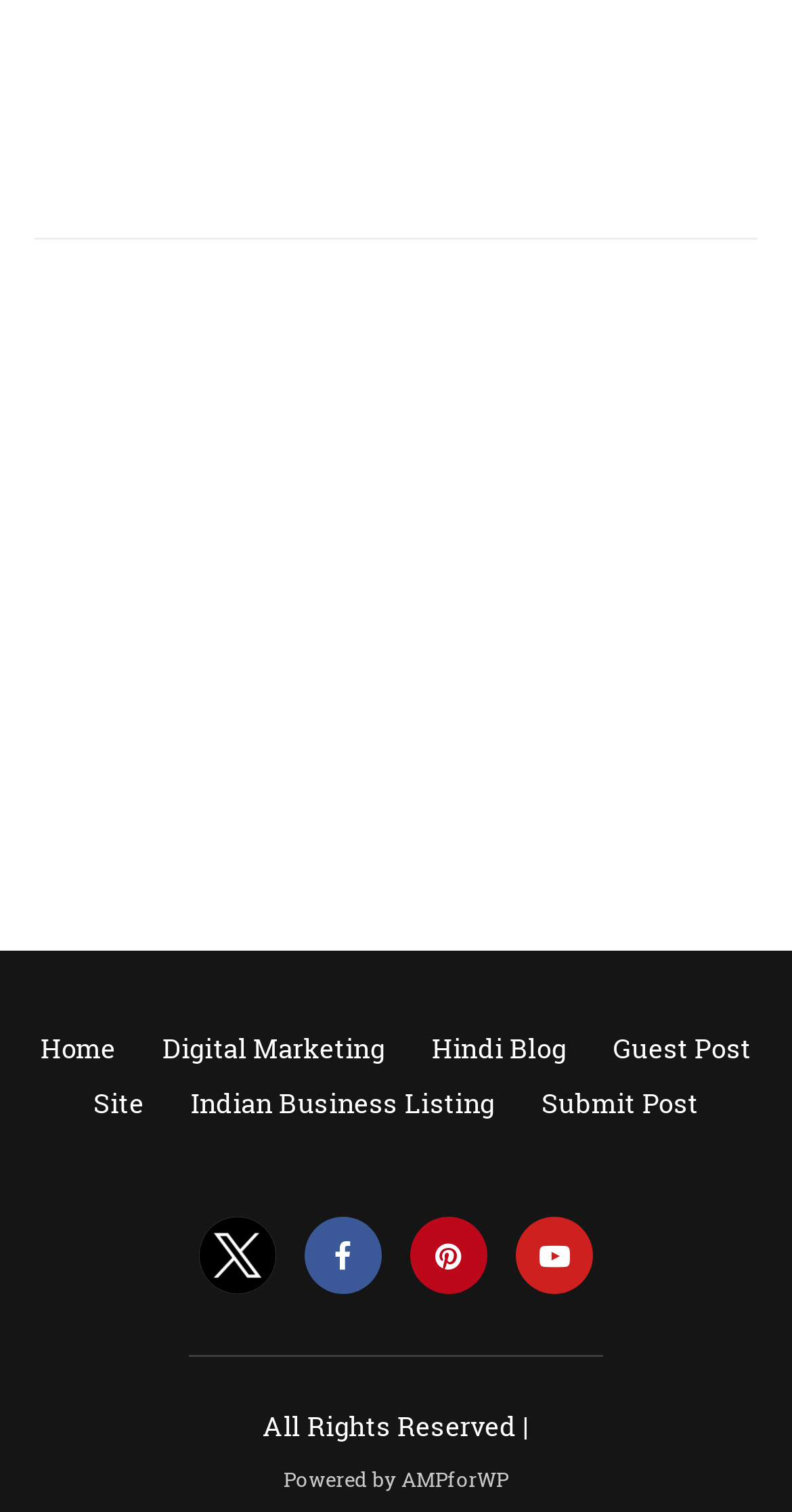Use a single word or phrase to answer this question: 
What is the first link on the top navigation bar?

Home